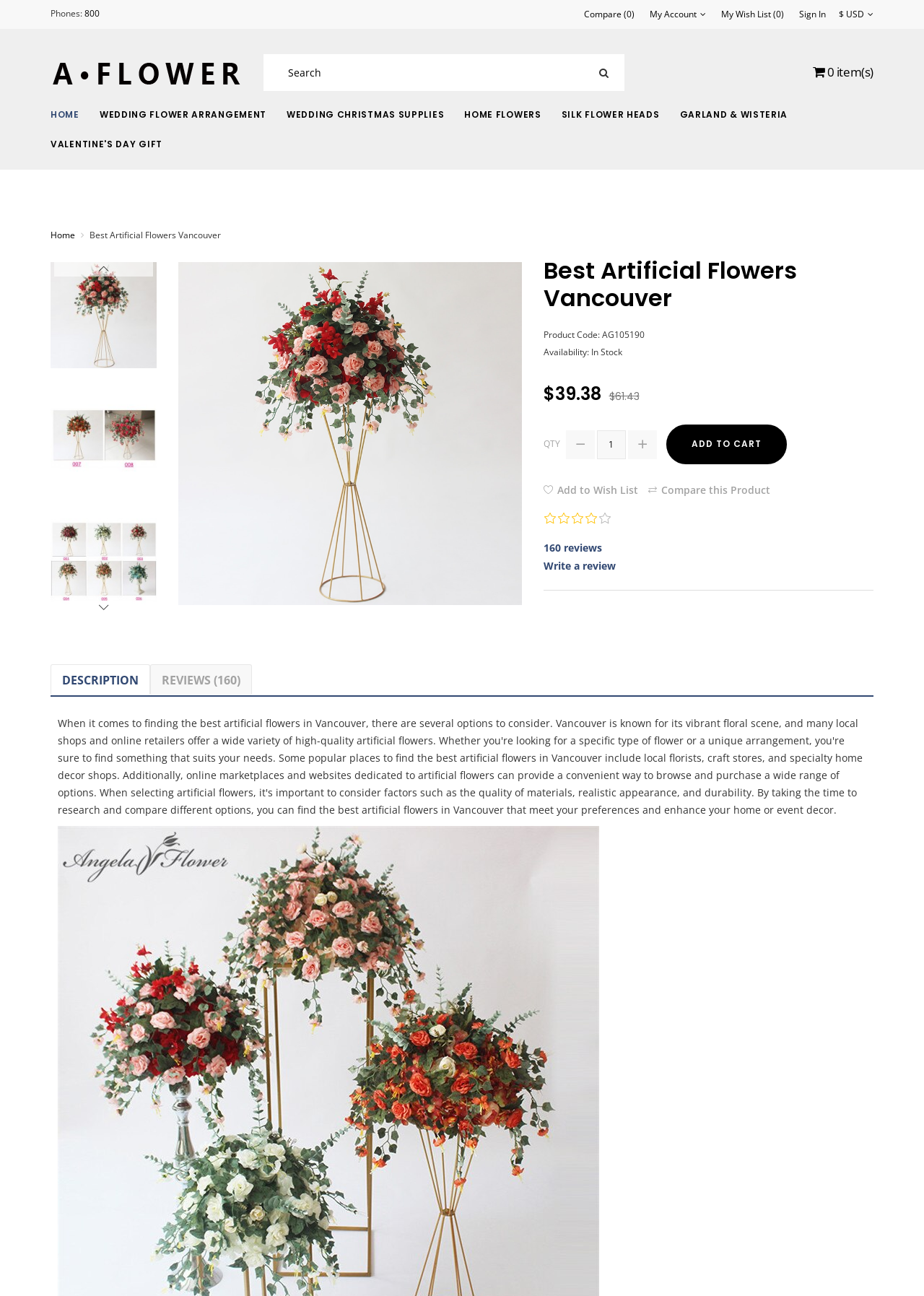Please determine the bounding box coordinates of the clickable area required to carry out the following instruction: "Add product to cart". The coordinates must be four float numbers between 0 and 1, represented as [left, top, right, bottom].

[0.721, 0.328, 0.851, 0.358]